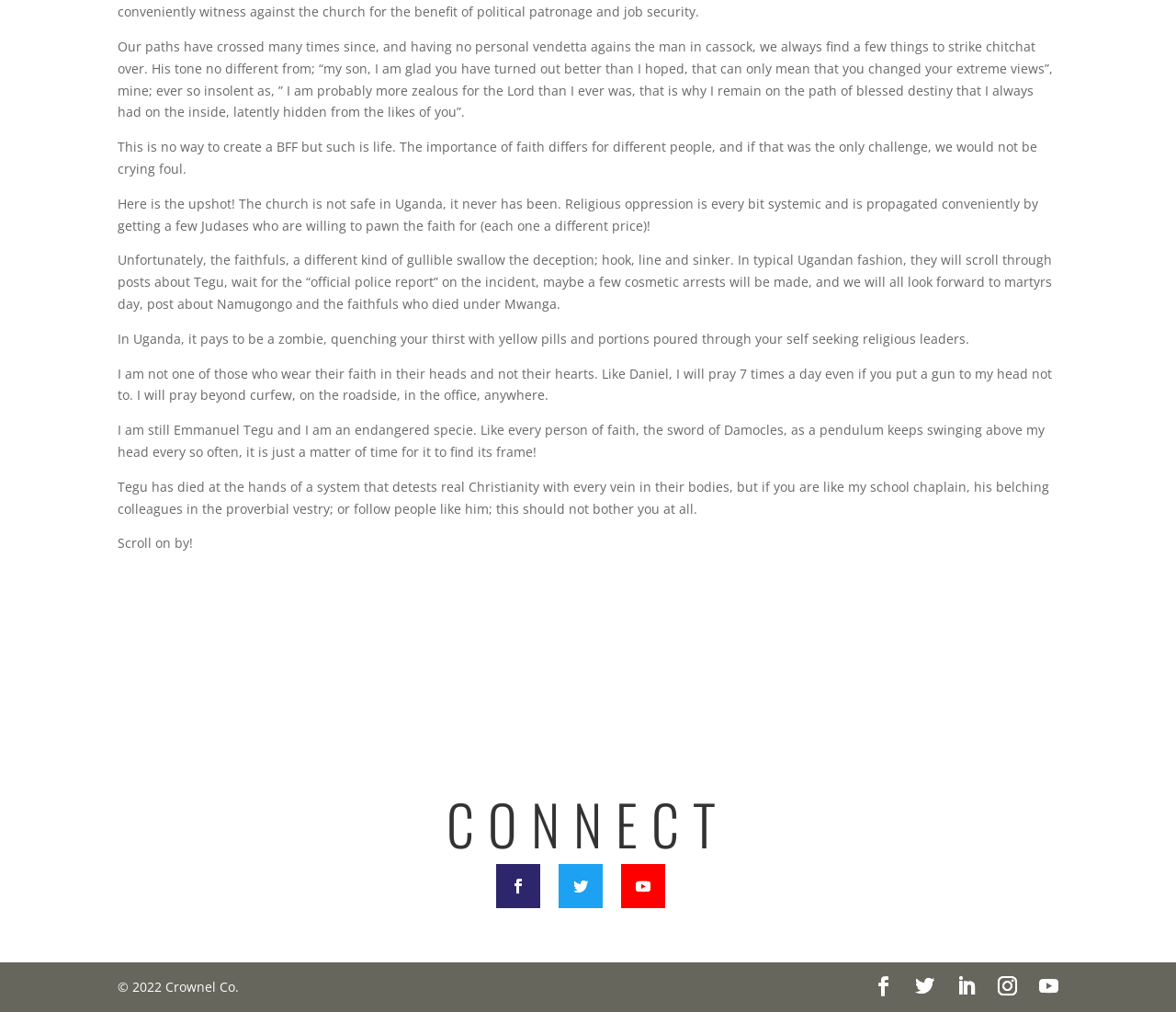Predict the bounding box for the UI component with the following description: "RSS".

[0.884, 0.965, 0.9, 0.987]